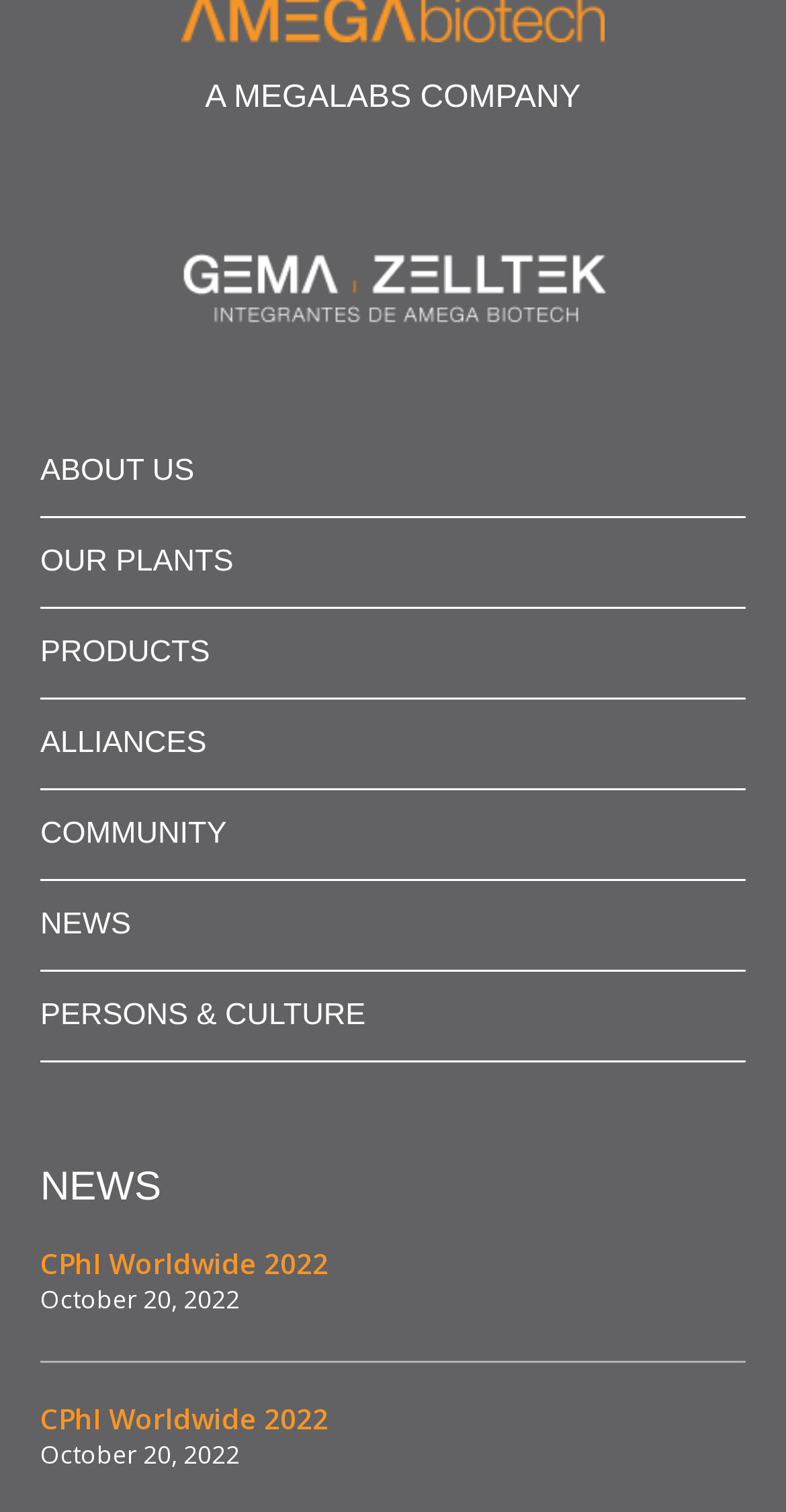Locate the bounding box coordinates of the area to click to fulfill this instruction: "read news about CPhI Worldwide 2022". The bounding box should be presented as four float numbers between 0 and 1, in the order [left, top, right, bottom].

[0.051, 0.823, 0.418, 0.848]